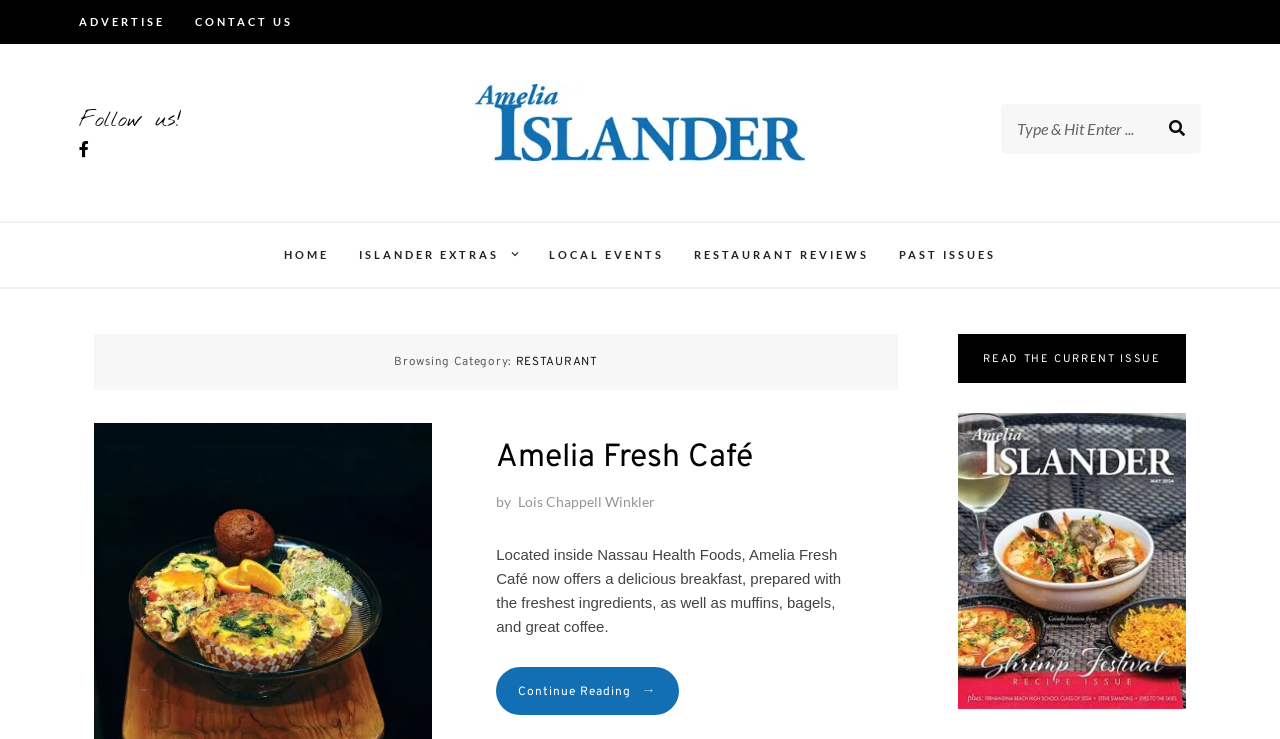Determine the bounding box coordinates for the area that needs to be clicked to fulfill this task: "Search for something". The coordinates must be given as four float numbers between 0 and 1, i.e., [left, top, right, bottom].

[0.782, 0.14, 0.938, 0.208]